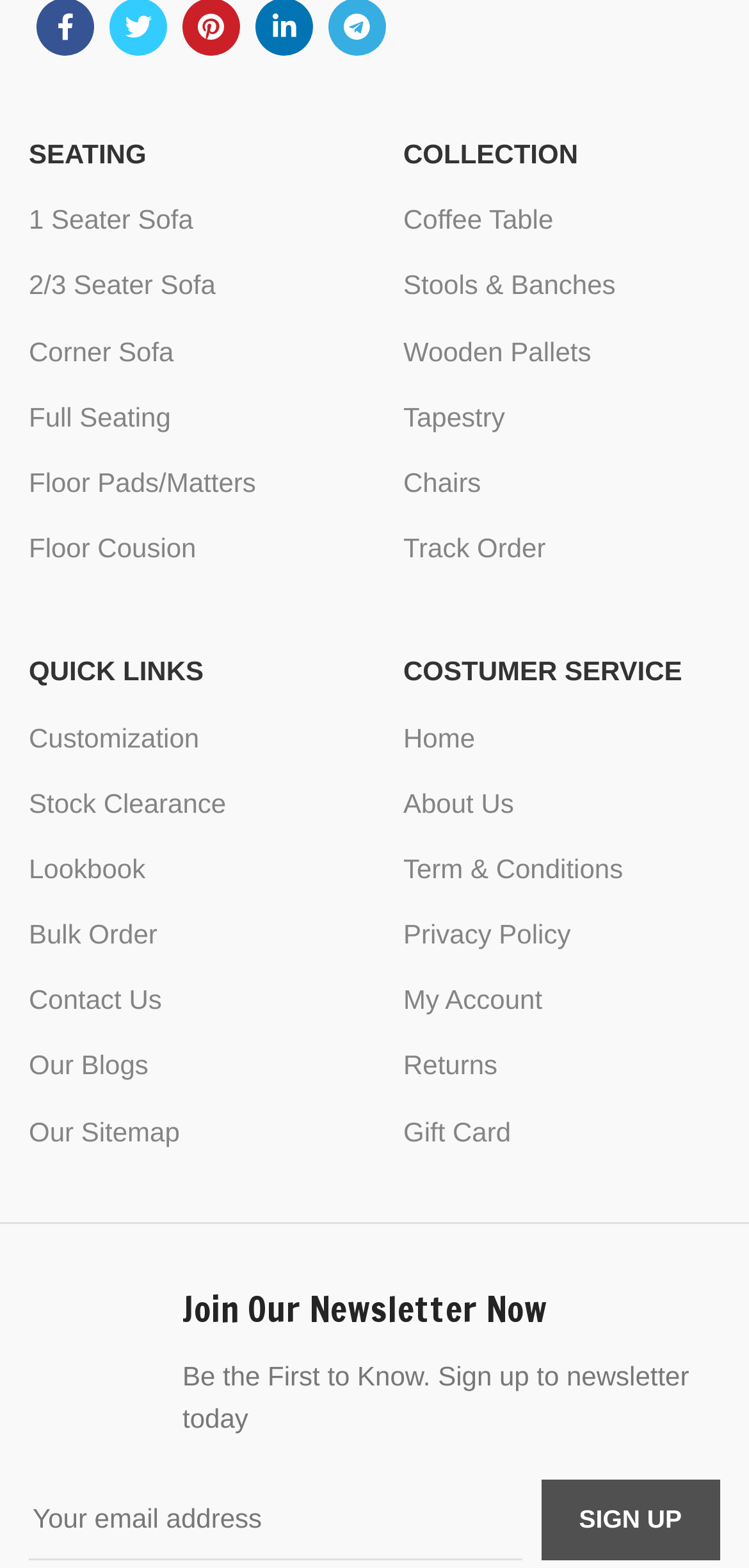Based on the provided description, "Collection", find the bounding box of the corresponding UI element in the screenshot.

[0.538, 0.077, 0.962, 0.119]